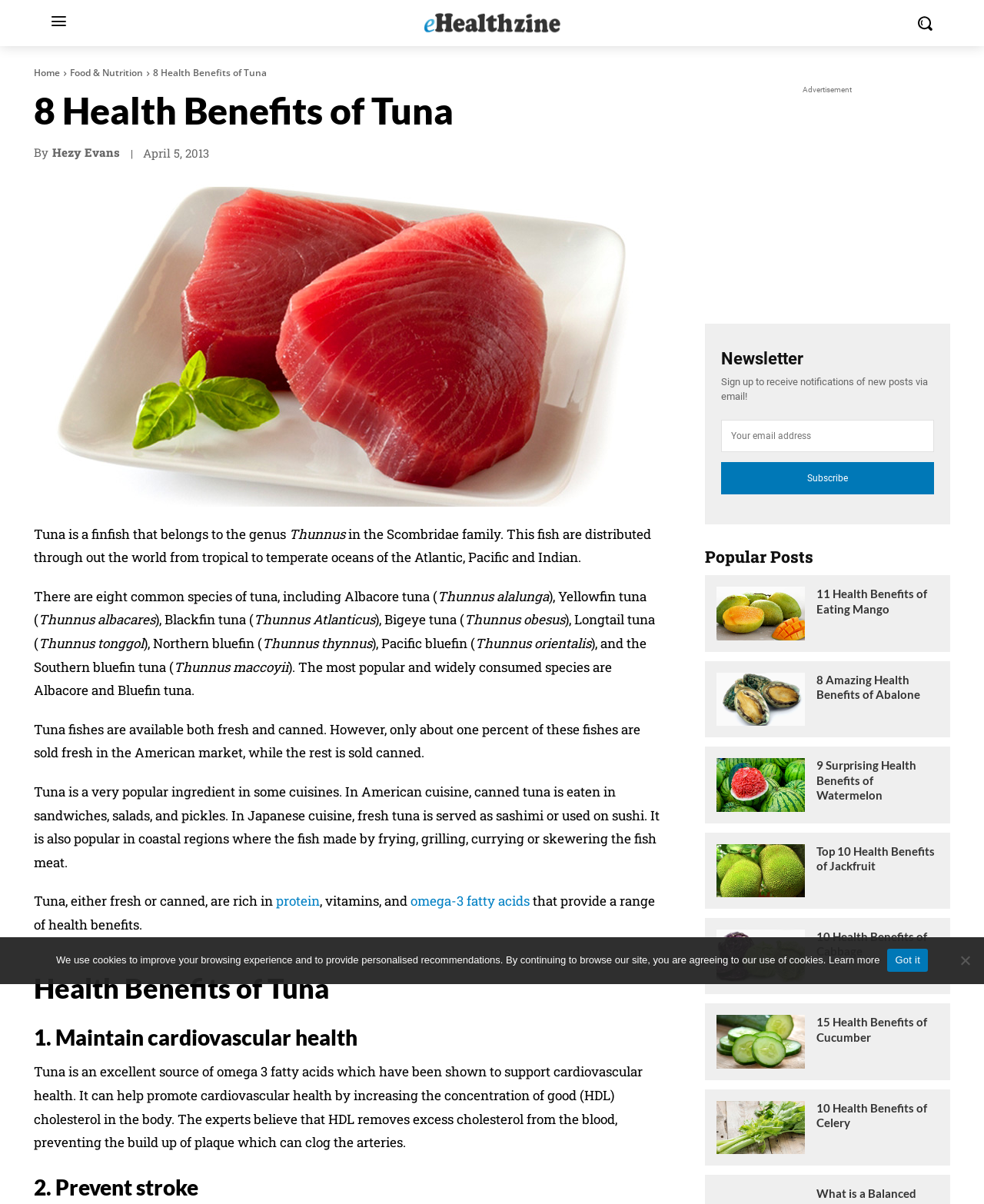Bounding box coordinates should be in the format (top-left x, top-left y, bottom-right x, bottom-right y) and all values should be floating point numbers between 0 and 1. Determine the bounding box coordinate for the UI element described as: protein

[0.28, 0.741, 0.325, 0.756]